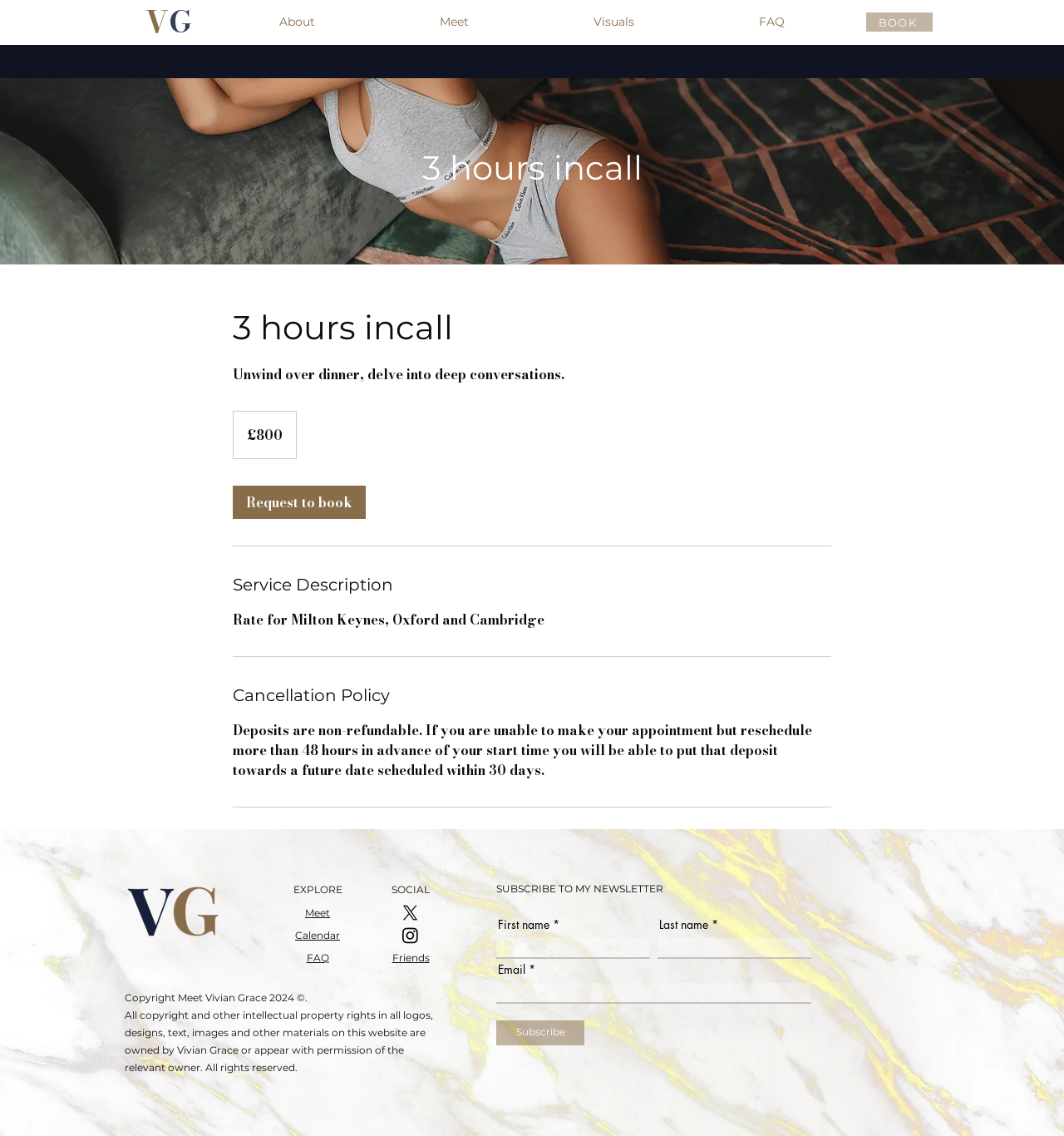Provide your answer in a single word or phrase: 
How much does the 3 hours incall service cost?

800 British pounds